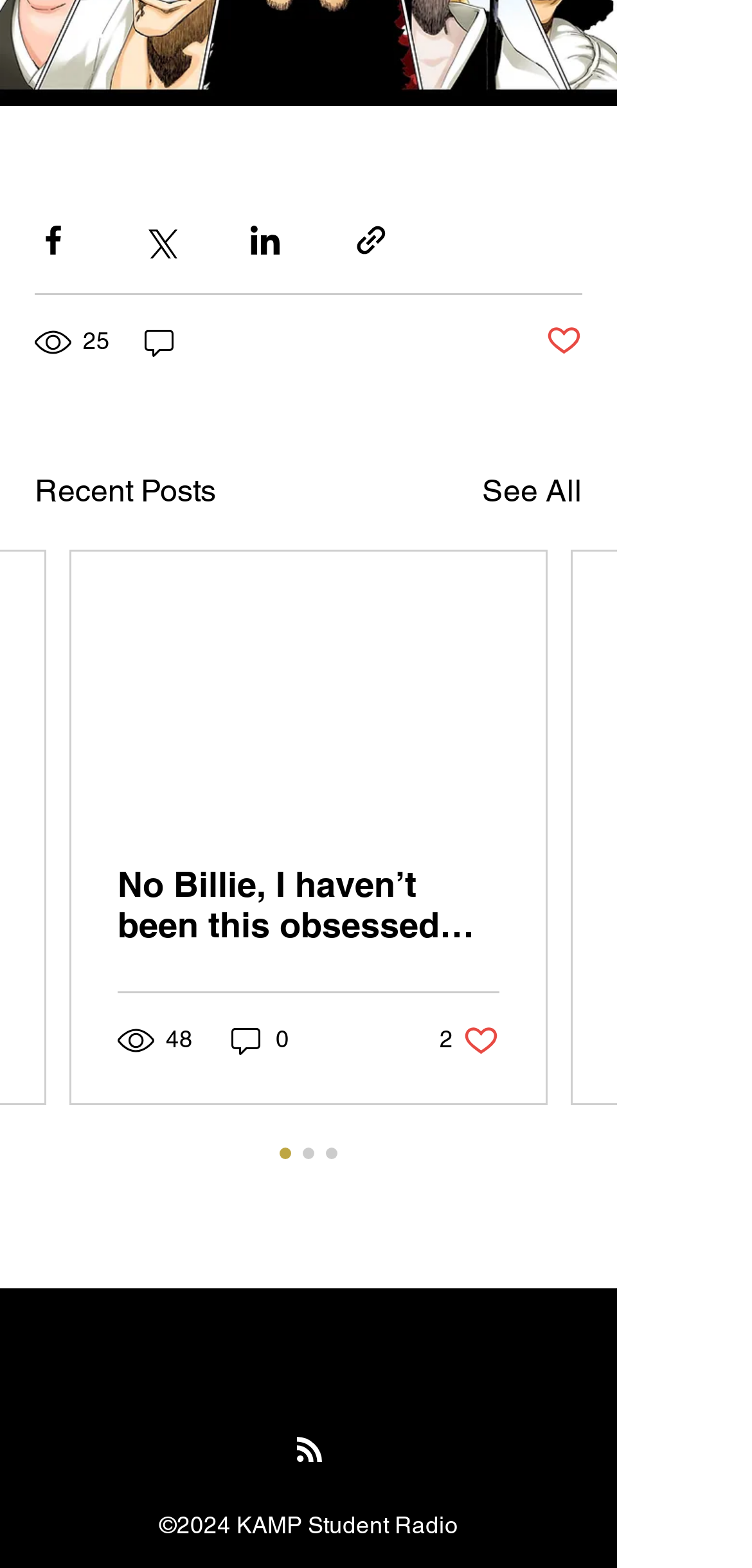Find the bounding box coordinates of the element you need to click on to perform this action: 'Comment on a post'. The coordinates should be represented by four float values between 0 and 1, in the format [left, top, right, bottom].

[0.051, 0.774, 0.769, 0.822]